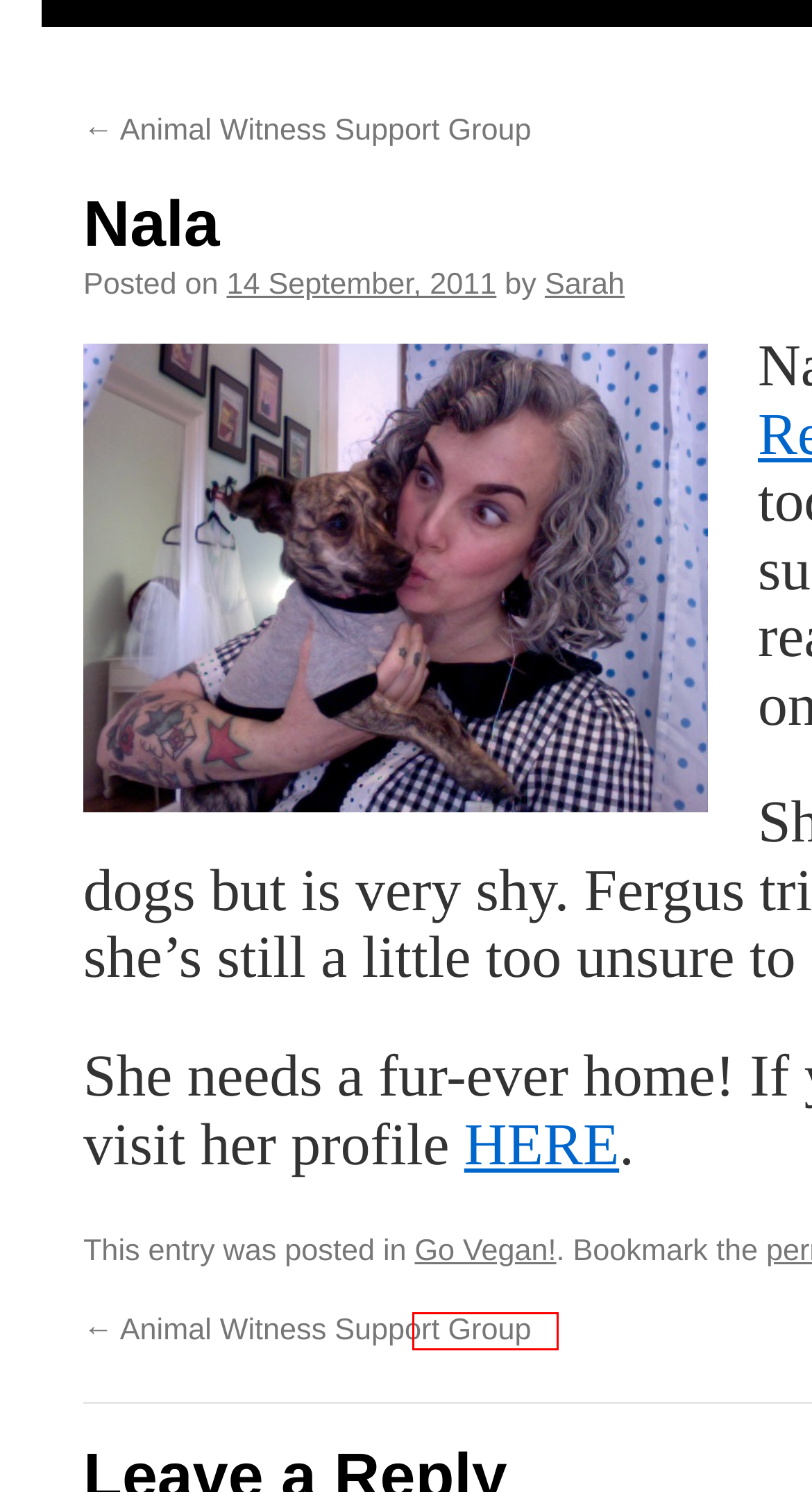You are provided with a screenshot of a webpage where a red rectangle bounding box surrounds an element. Choose the description that best matches the new webpage after clicking the element in the red bounding box. Here are the choices:
A. GoVegan.net | Vegan is … as vegan does!
B. Contact | GoVegan.net
C. Animal Witness Support Group | GoVegan.net
D. Sarah | GoVegan.net
E. Blog Tool, Publishing Platform, and CMS – WordPress.org
F. Truth Belts | GoVegan.net
G. Go Vegan! | GoVegan.net
H. About Sarah | GoVegan.net

G